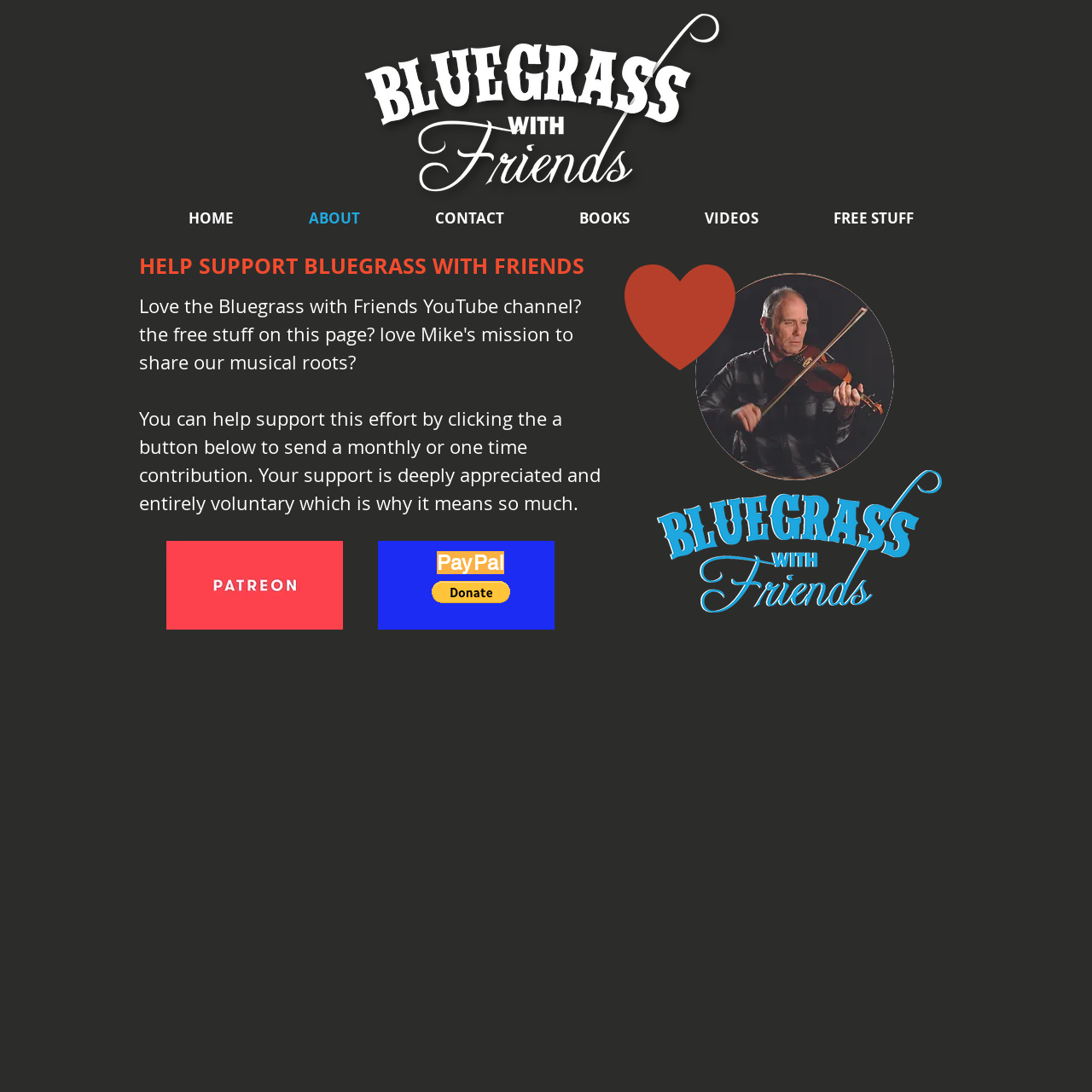How many links are in the navigation menu?
Please provide a single word or phrase based on the screenshot.

6